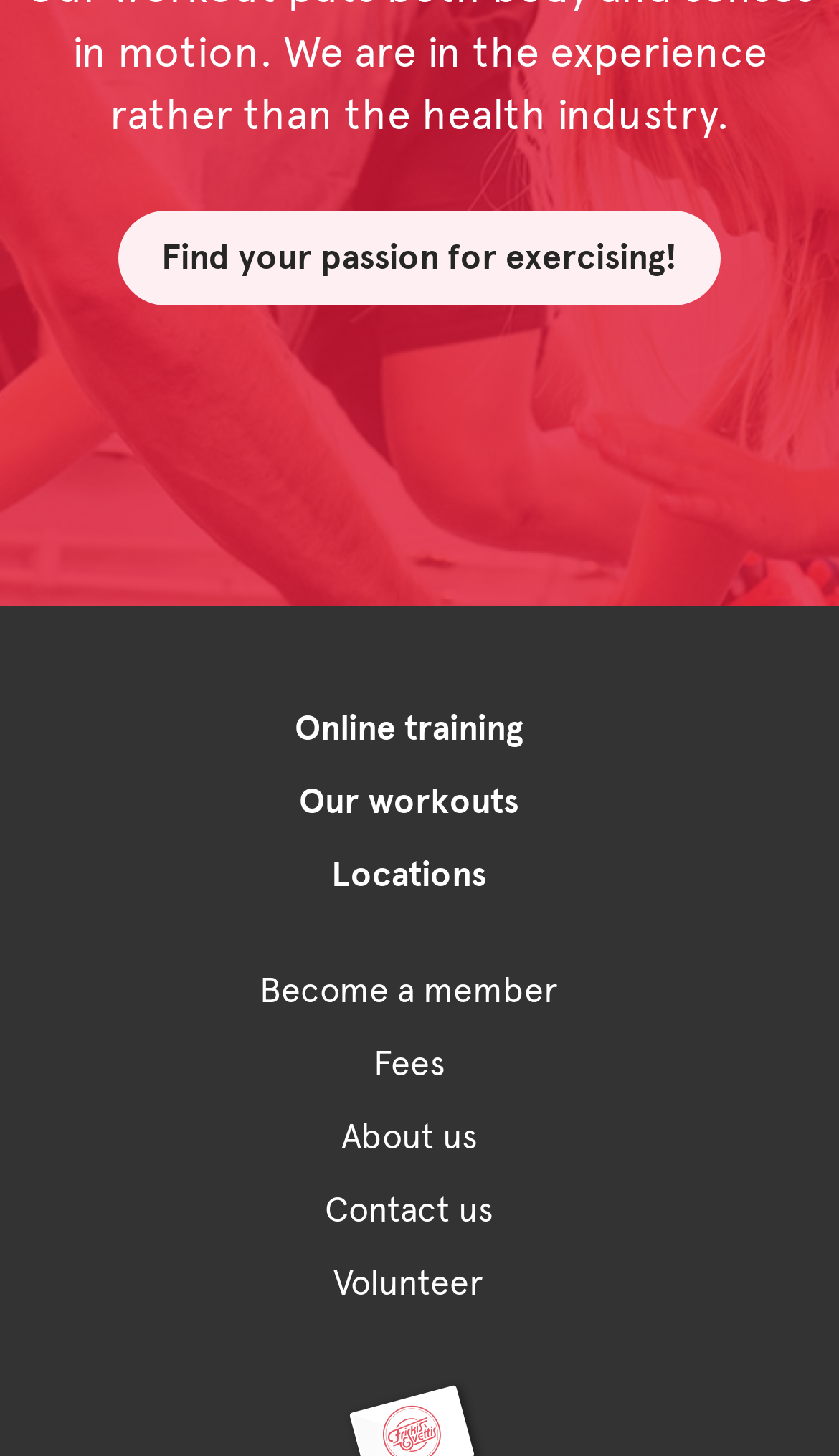Please identify the bounding box coordinates of the element that needs to be clicked to perform the following instruction: "Check locations".

[0.051, 0.577, 0.923, 0.627]